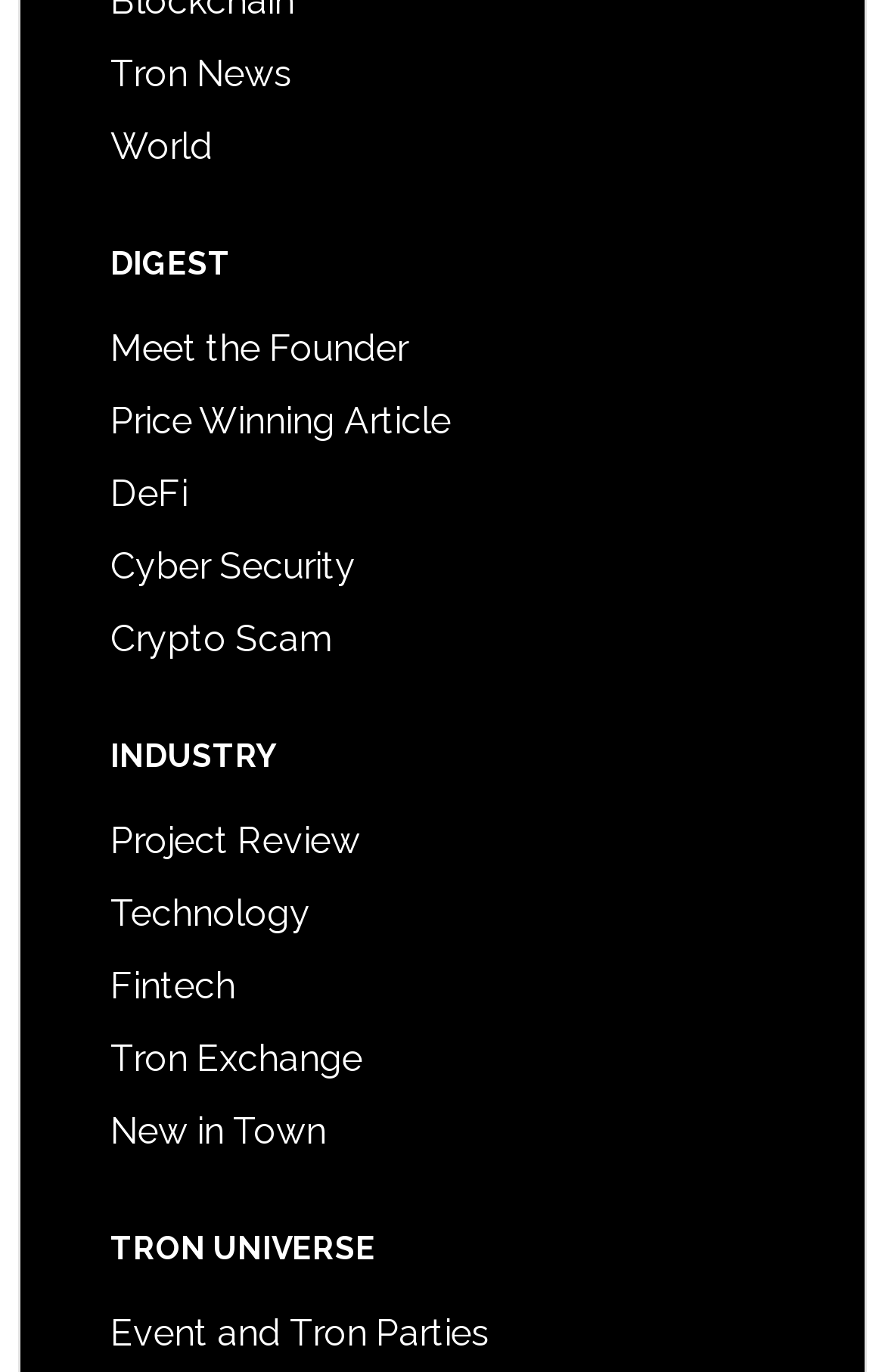Please find the bounding box coordinates of the section that needs to be clicked to achieve this instruction: "Learn about Cyber Security".

[0.125, 0.397, 0.402, 0.428]